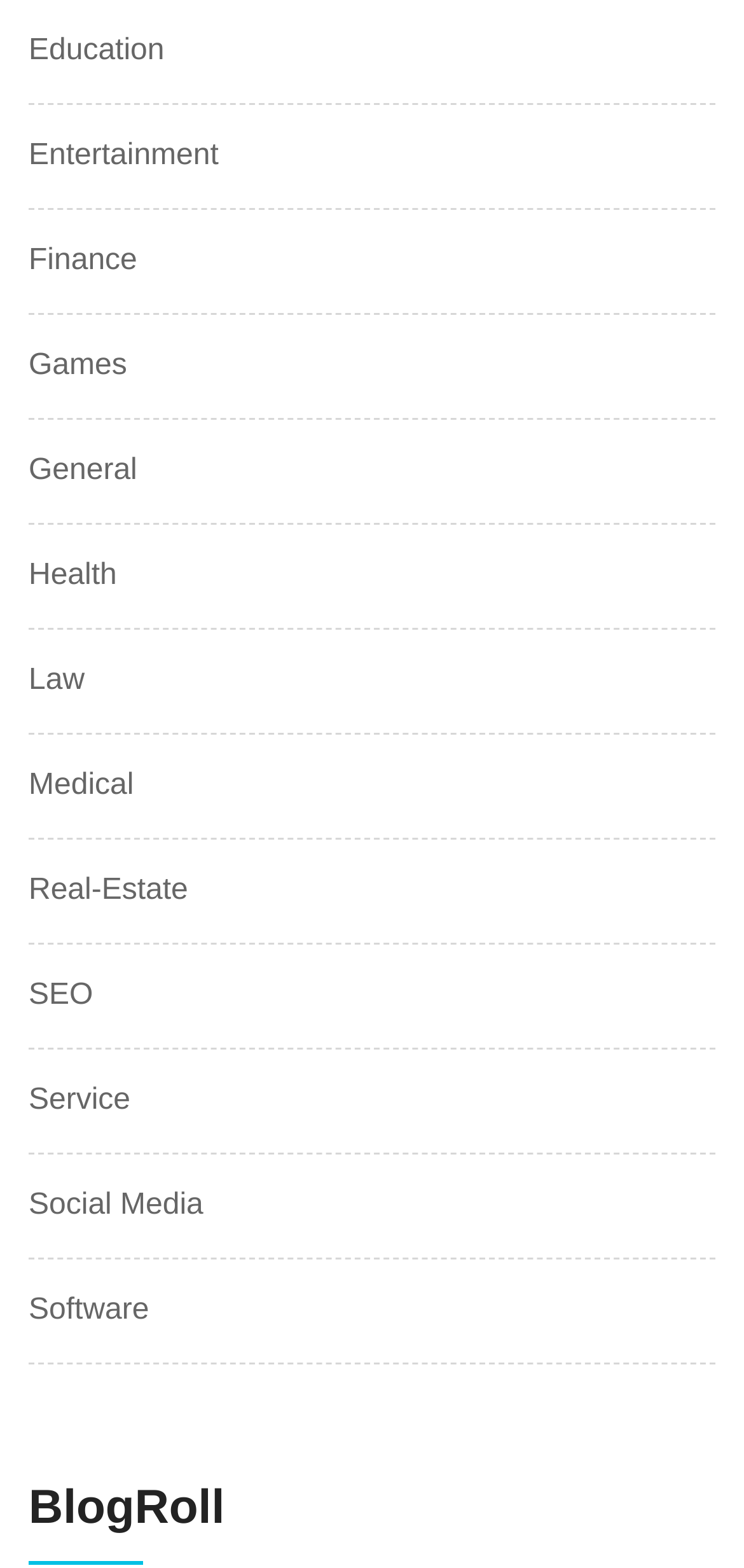Highlight the bounding box of the UI element that corresponds to this description: "Games".

[0.038, 0.219, 0.171, 0.248]